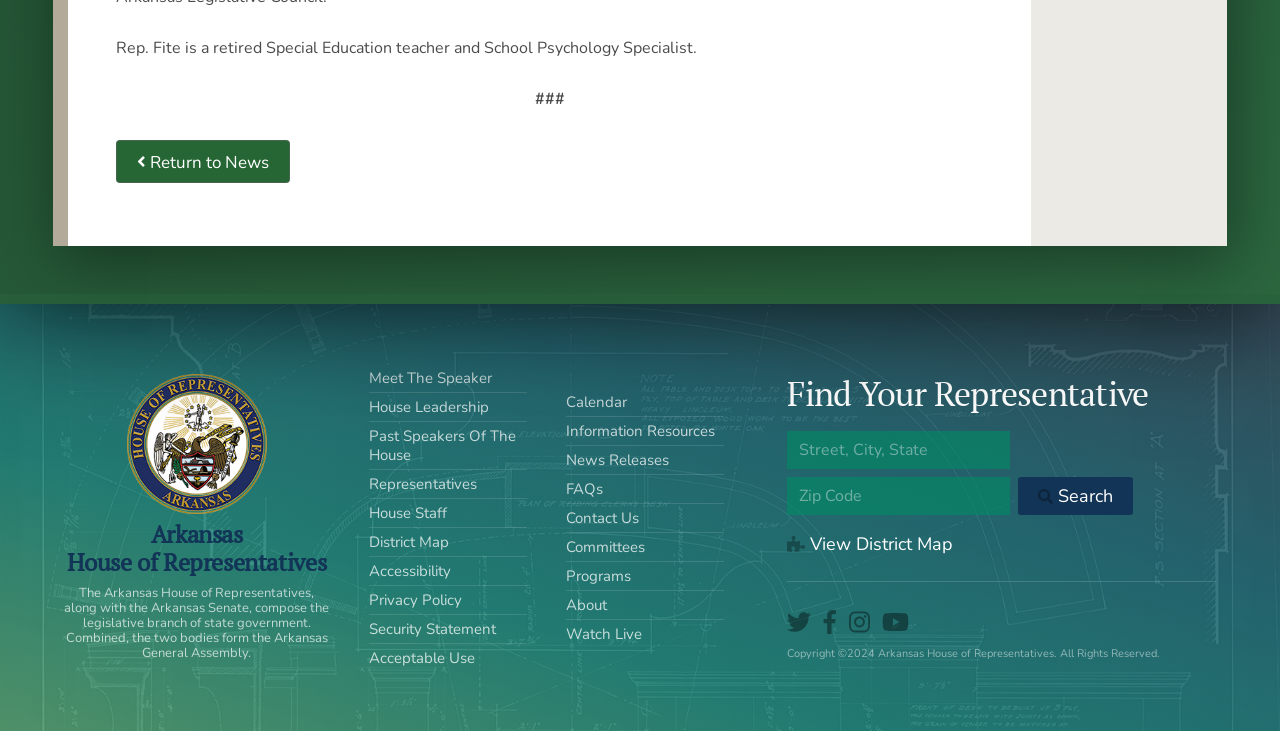Could you provide the bounding box coordinates for the portion of the screen to click to complete this instruction: "Return to news"?

[0.091, 0.191, 0.226, 0.251]